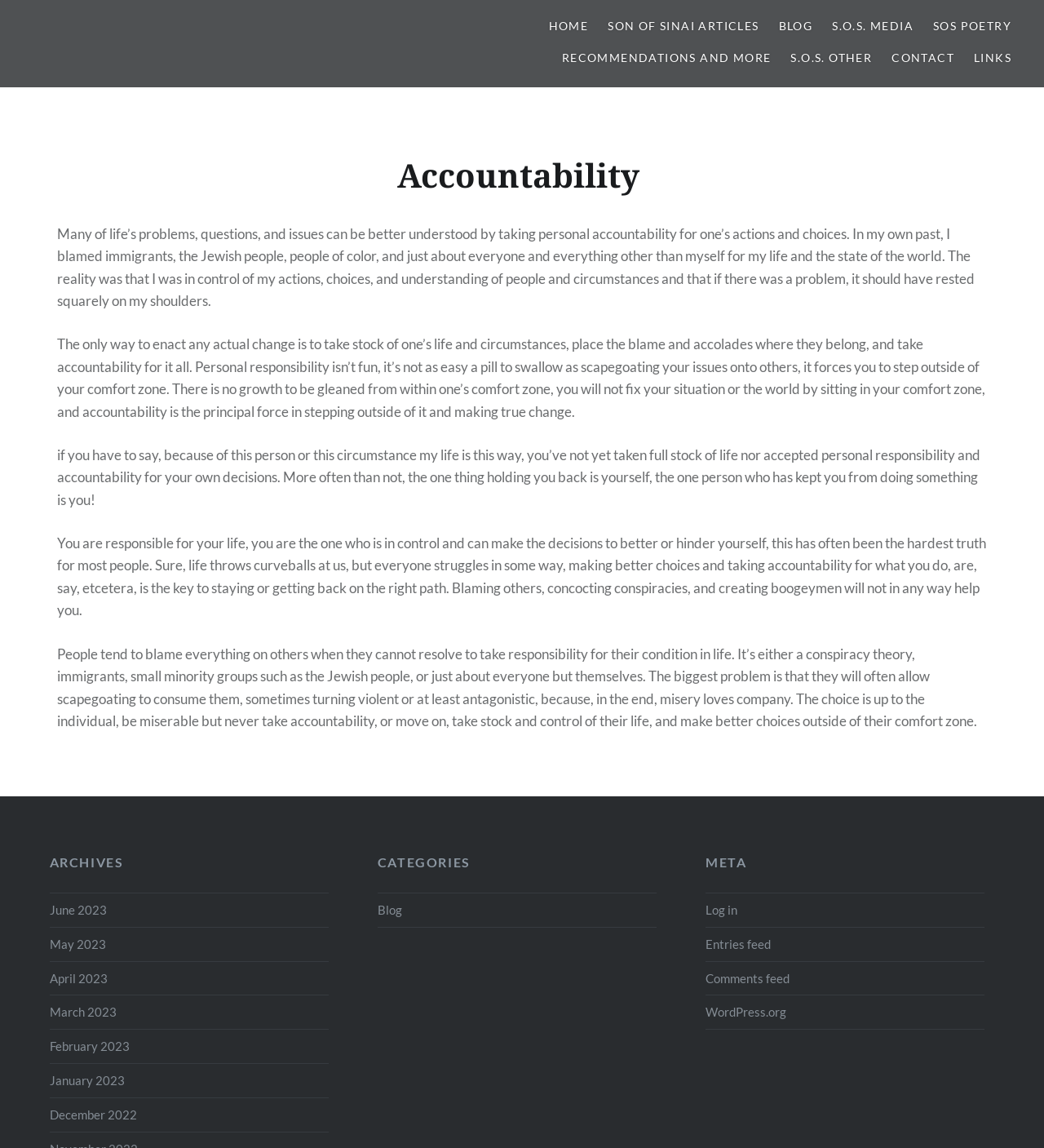Identify and provide the title of the webpage.

Son of Sinai